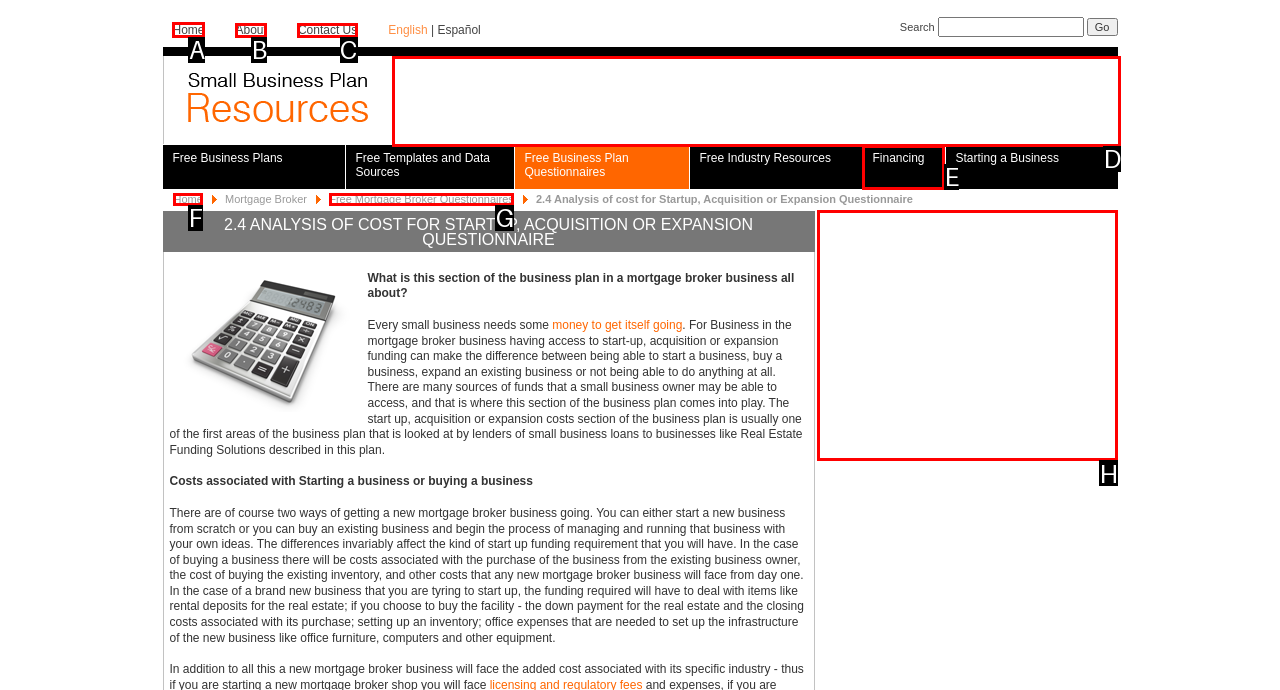Please indicate which HTML element should be clicked to fulfill the following task: Click on 'Home'. Provide the letter of the selected option.

A